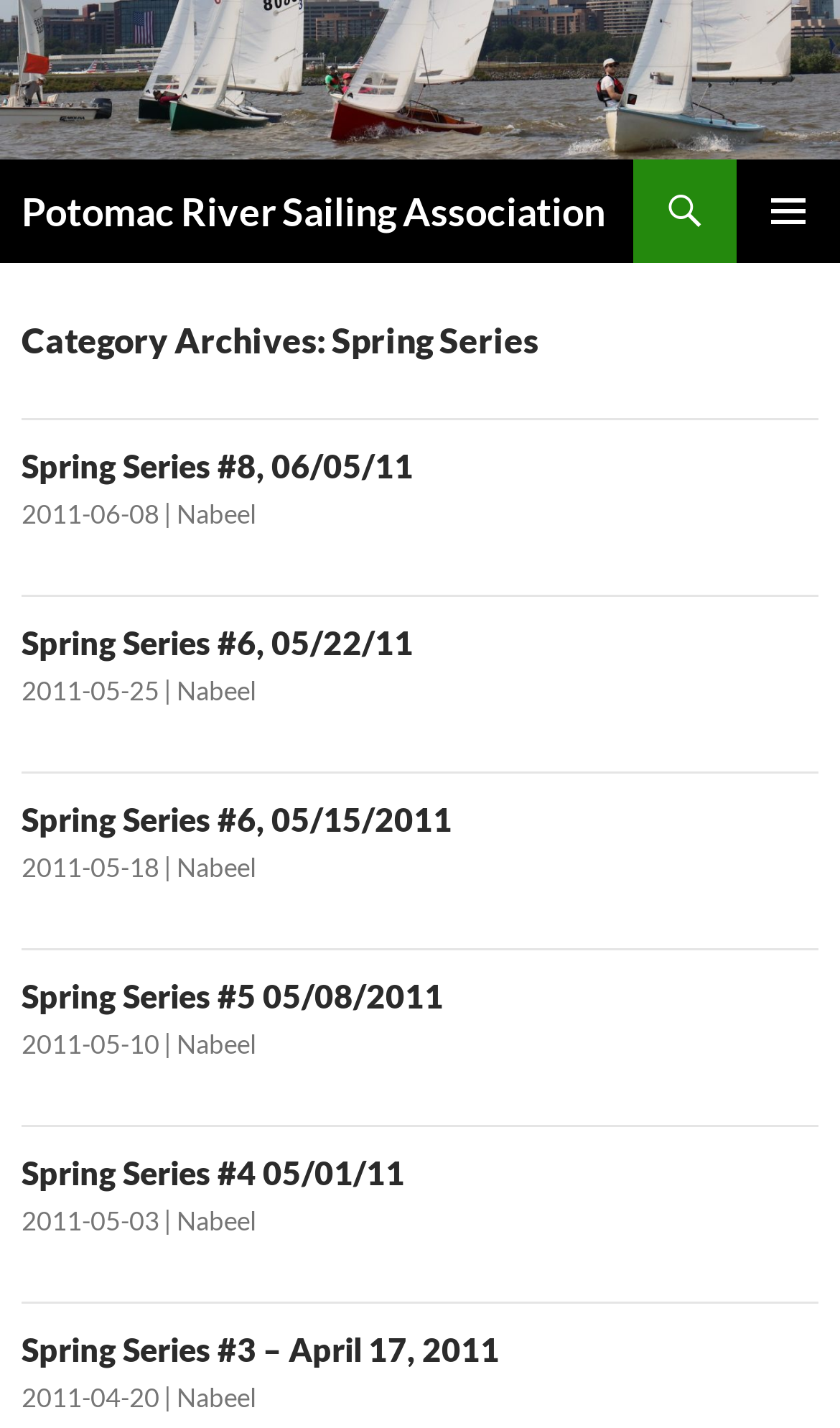What is the date of the first article?
Based on the visual content, answer with a single word or a brief phrase.

06/05/11